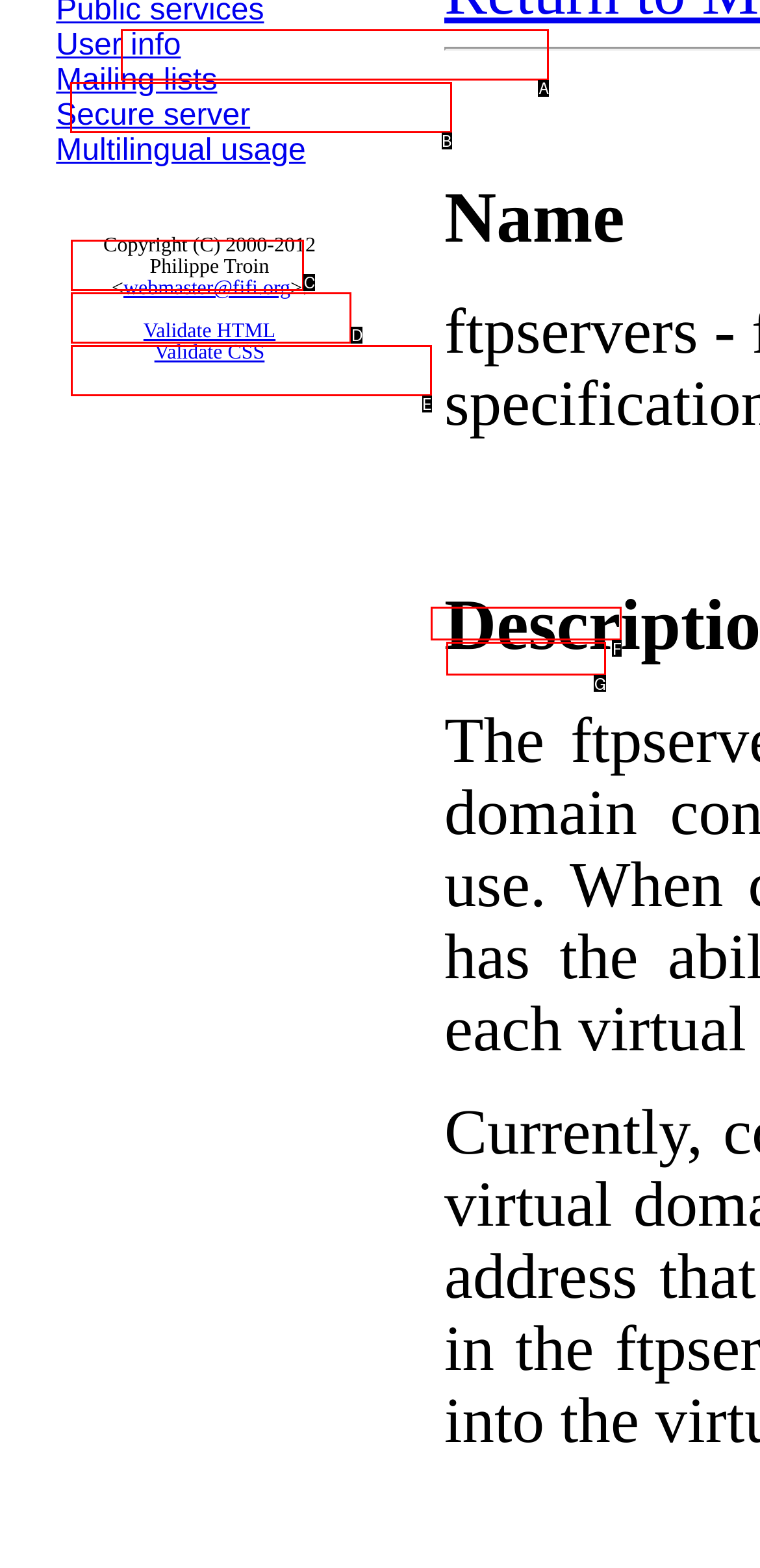From the given options, find the HTML element that fits the description: Whole document tree. Reply with the letter of the chosen element.

A